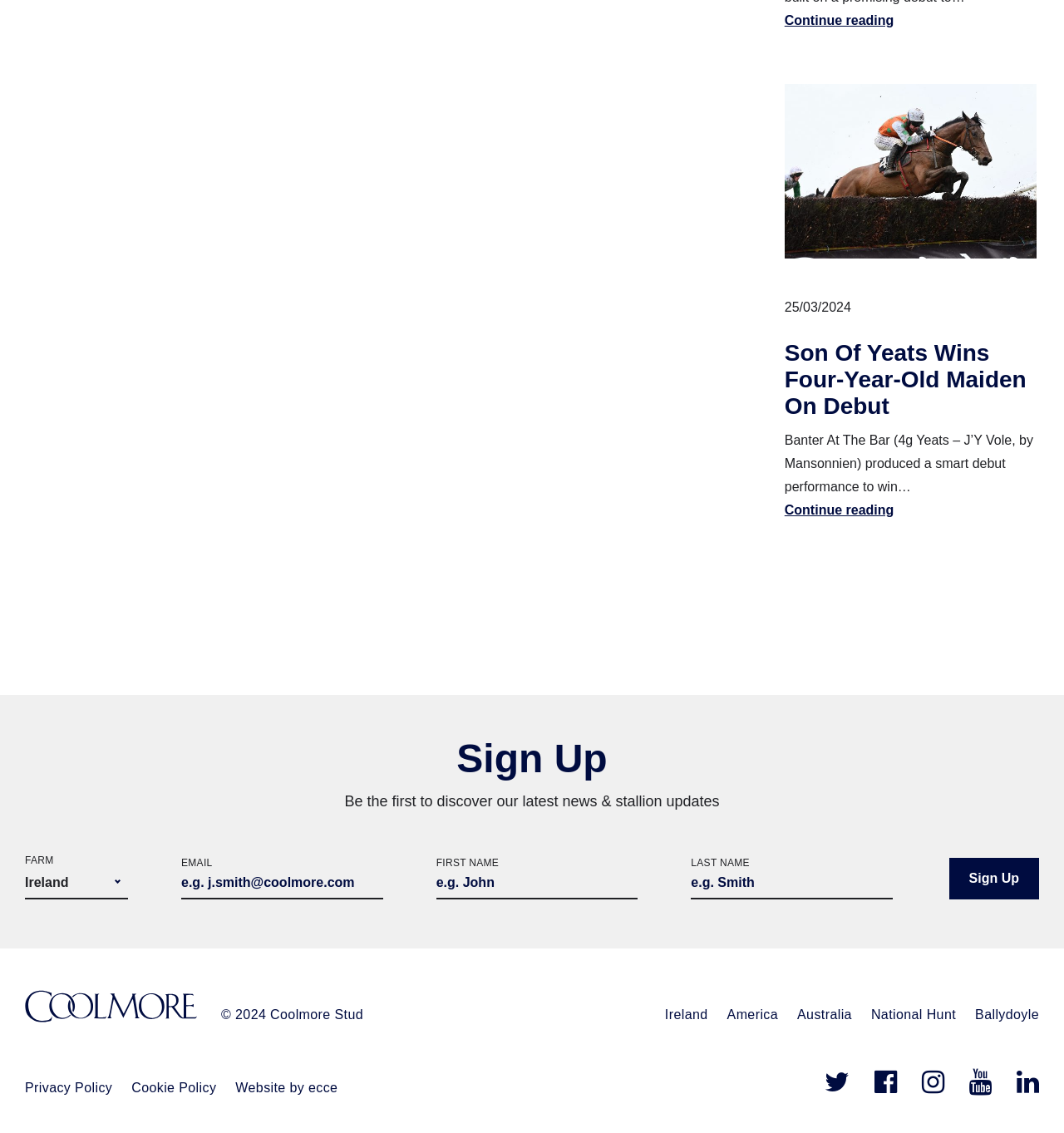What is the location of the point-to-point event mentioned in the article?
Based on the content of the image, thoroughly explain and answer the question.

I found the answer by looking at the article section of the webpage, where I saw a figure with an image of a horse, and a text that says 'Banter At The Bar (Yeats) winning the 4YO Maiden Point-to-Point at Portrush'. This suggests that the location of the point-to-point event mentioned in the article is Portrush.